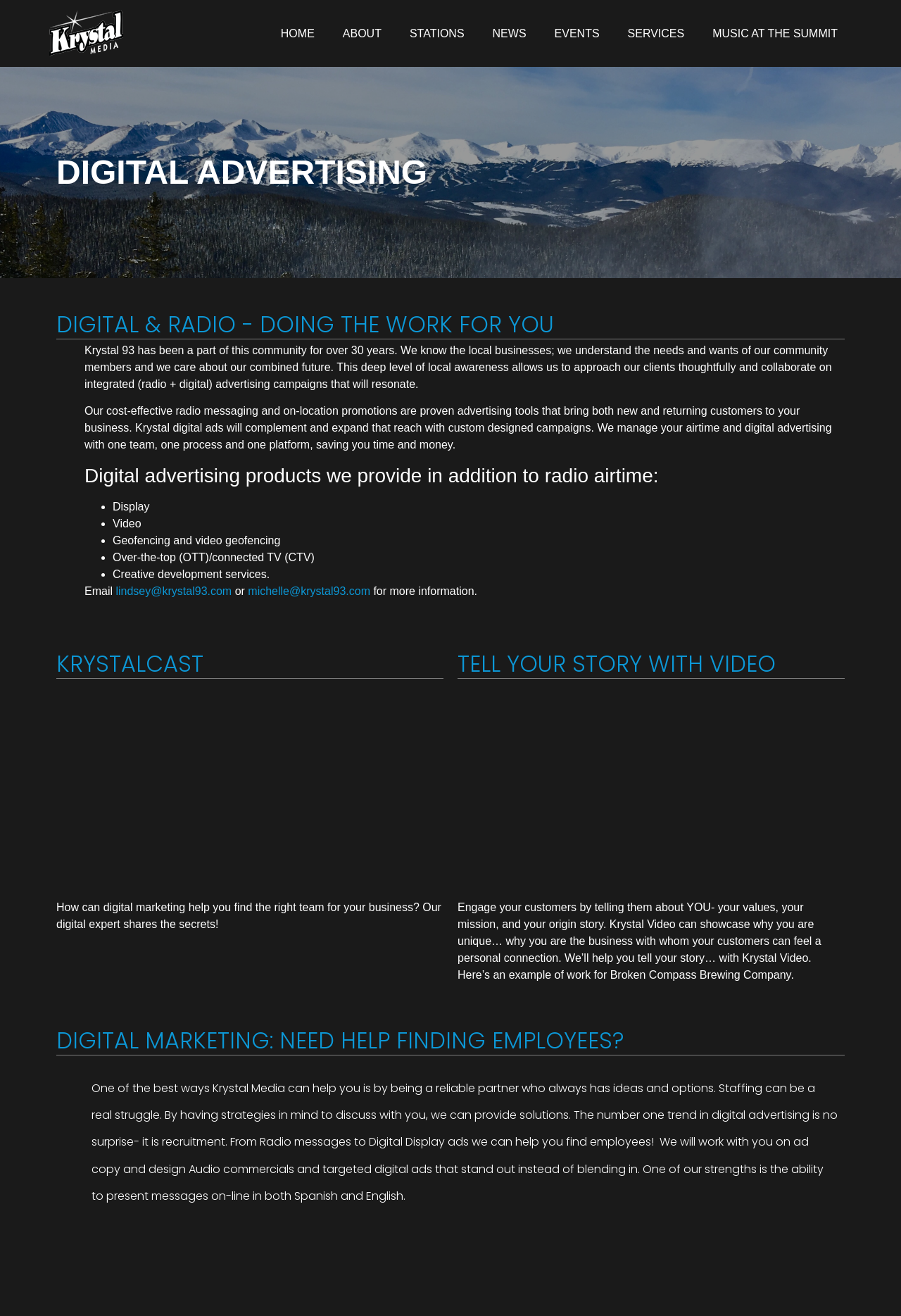Please give a short response to the question using one word or a phrase:
What is the name of the media company?

Krystal Media